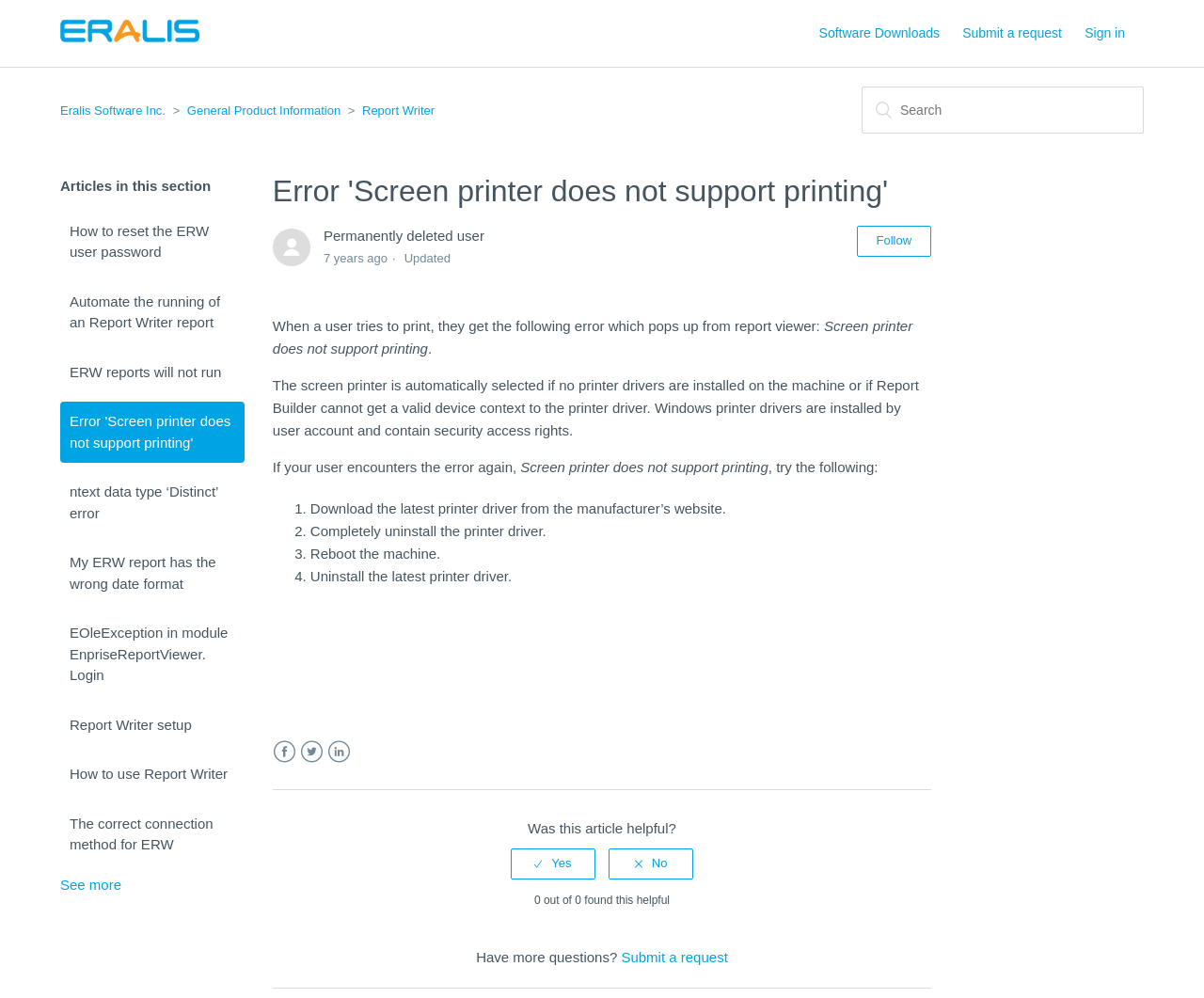Determine the bounding box coordinates of the clickable region to execute the instruction: "Search for something". The coordinates should be four float numbers between 0 and 1, denoted as [left, top, right, bottom].

[0.716, 0.087, 0.95, 0.134]